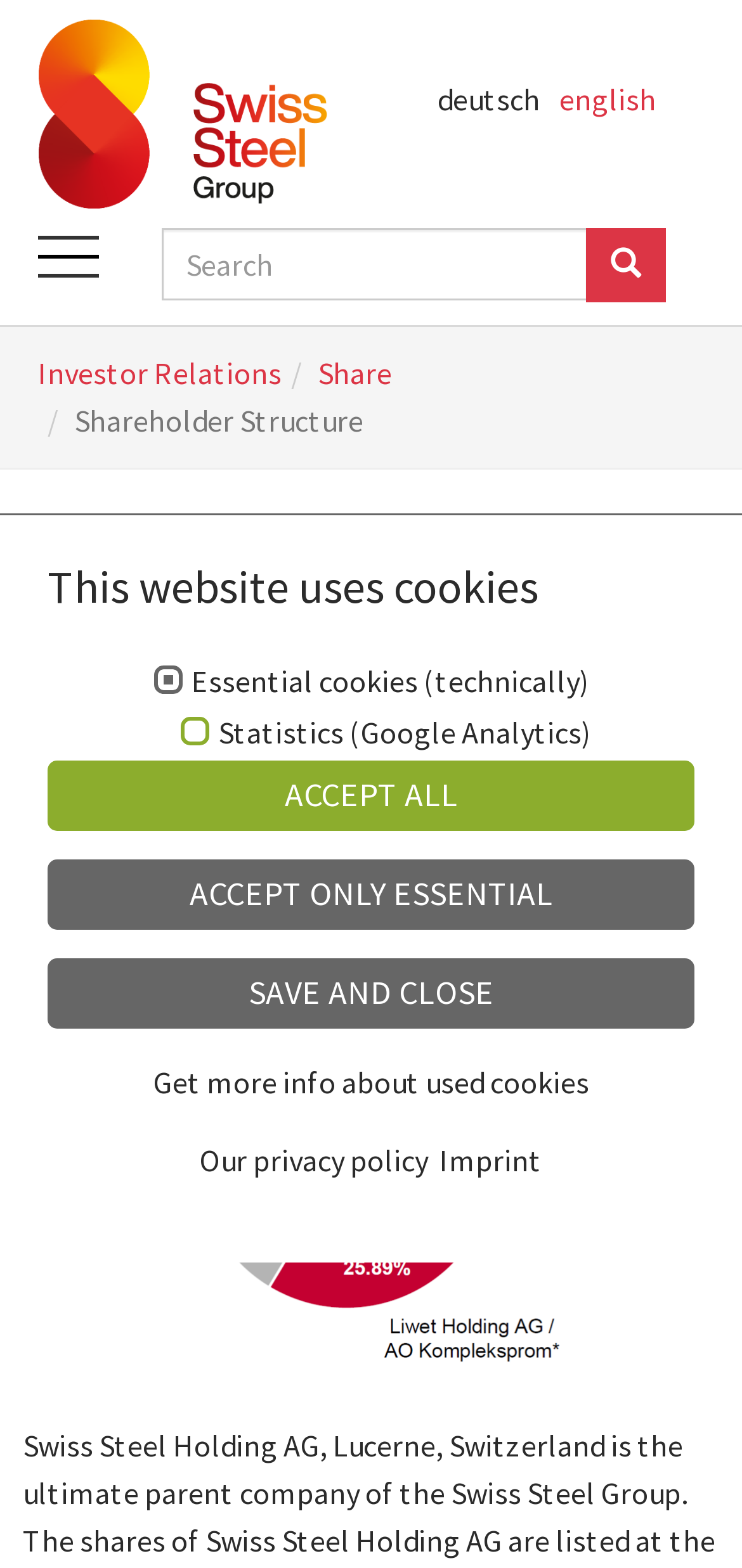Extract the bounding box coordinates for the UI element described as: "Investor Relations".

[0.051, 0.226, 0.379, 0.25]